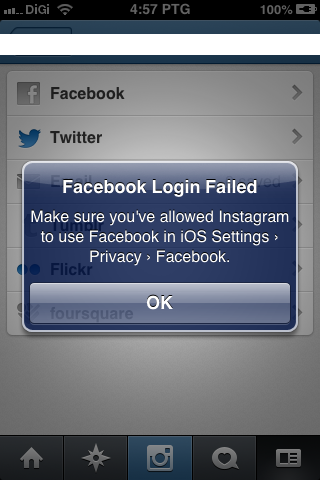Where should the user go to grant permission to Instagram to use Facebook?
Please utilize the information in the image to give a detailed response to the question.

According to the notification, the user should go to the iOS settings, specifically under Privacy and Facebook, to grant permission to Instagram to use Facebook.